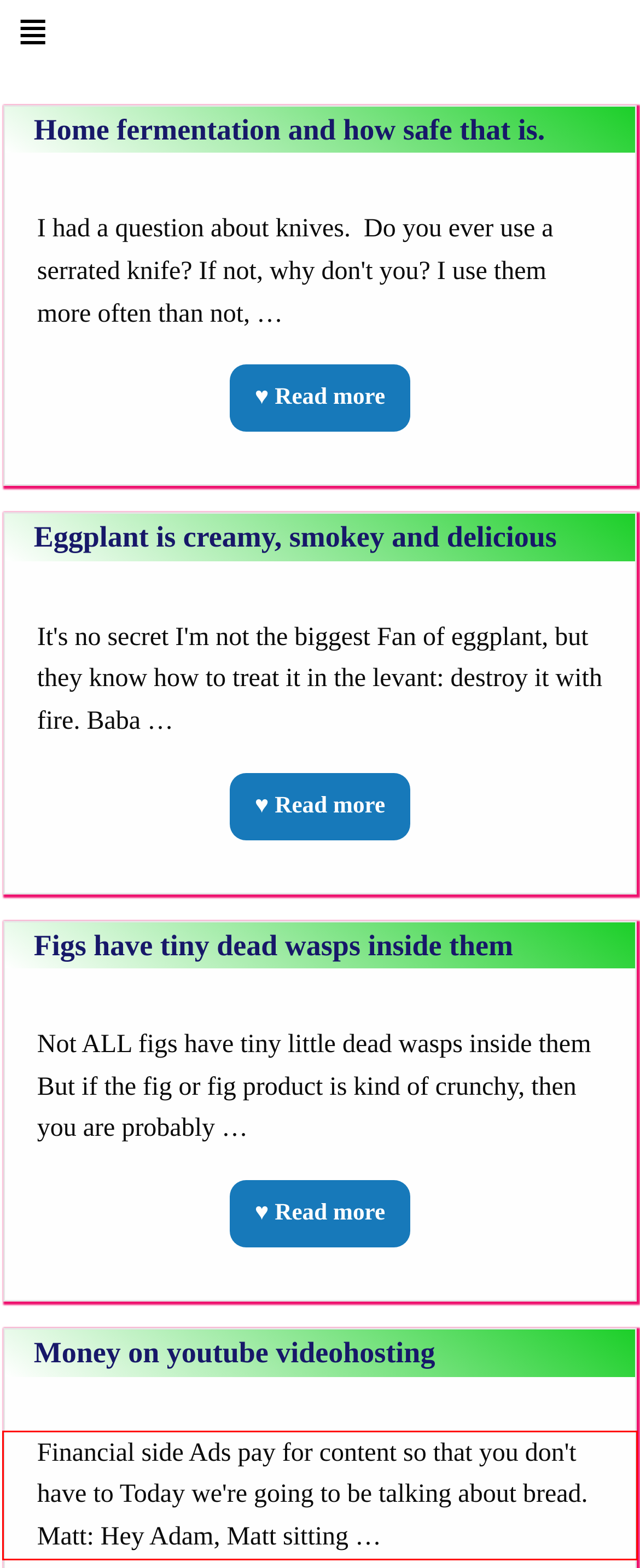Please examine the webpage screenshot containing a red bounding box and use OCR to recognize and output the text inside the red bounding box.

Financial side Ads pay for content so that you don't have to Today we're going to be talking about bread. Matt: Hey Adam, Matt sitting …